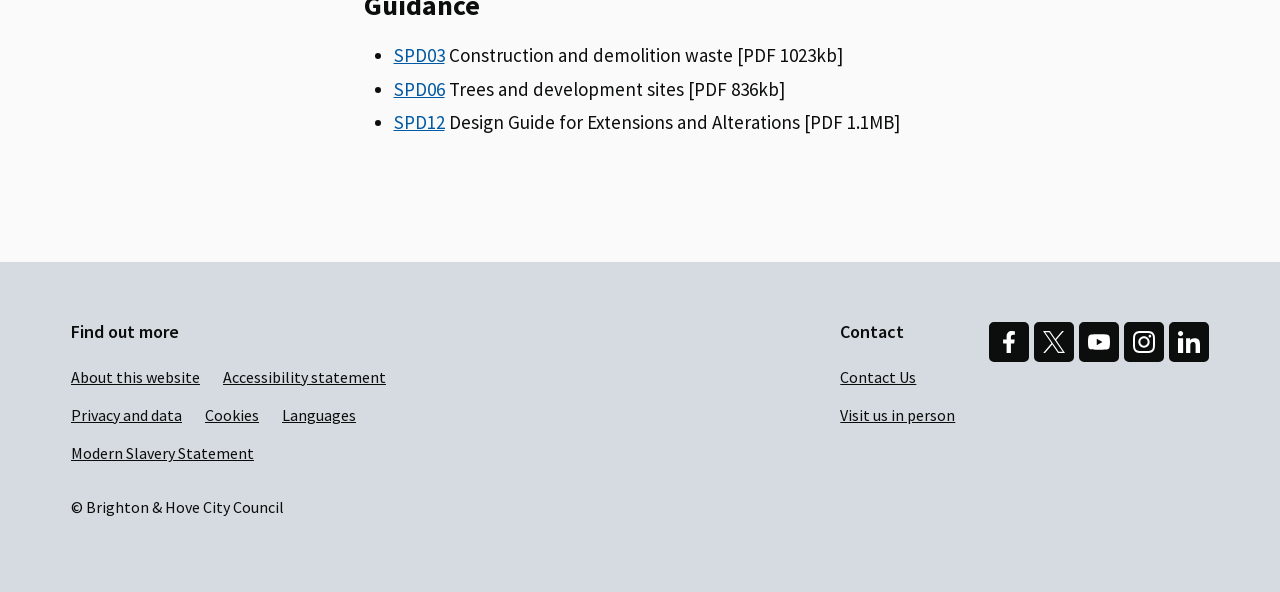Identify the bounding box coordinates of the area you need to click to perform the following instruction: "View Design Guide for Extensions and Alterations".

[0.307, 0.186, 0.347, 0.227]